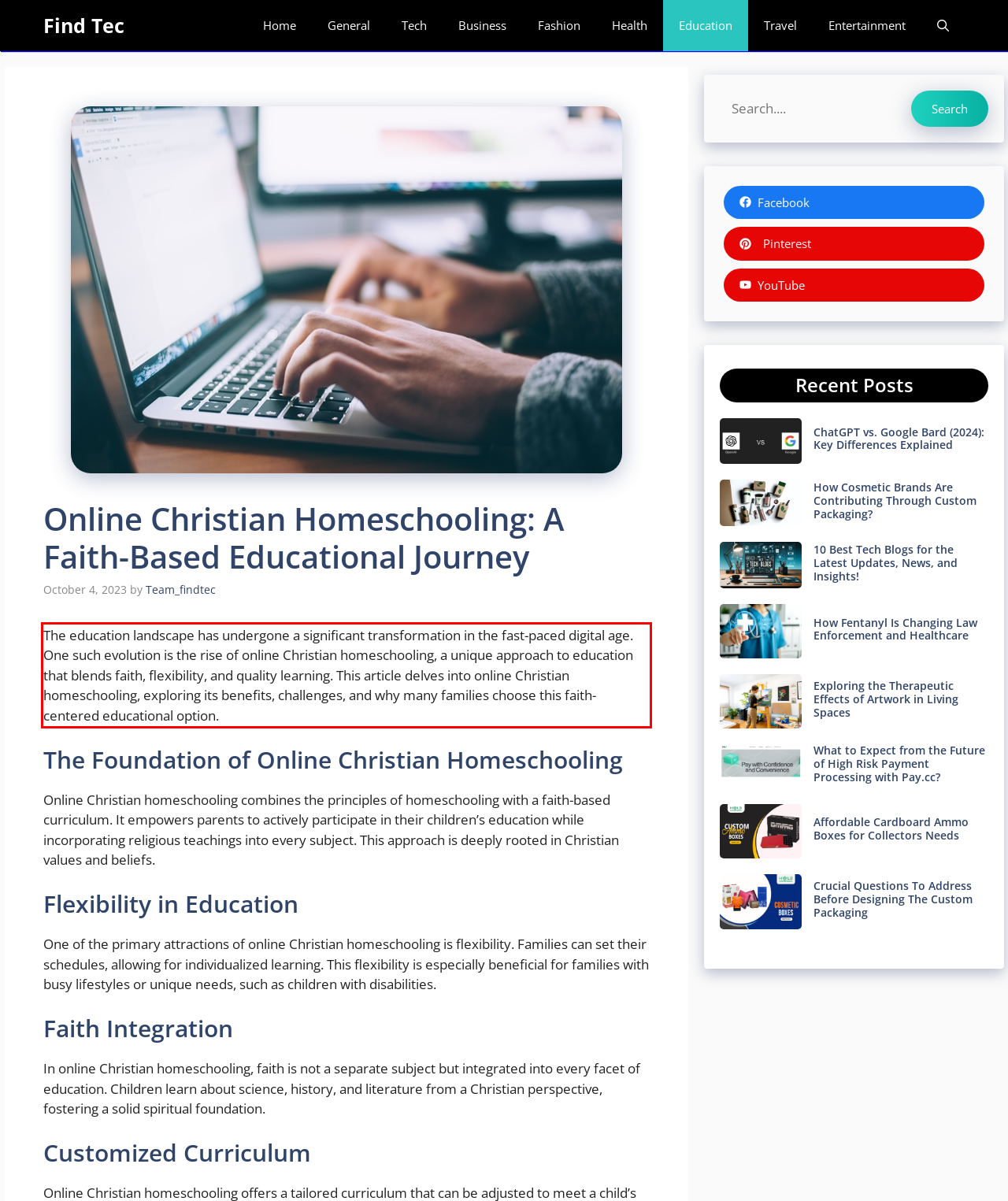Extract and provide the text found inside the red rectangle in the screenshot of the webpage.

The education landscape has undergone a significant transformation in the fast-paced digital age. One such evolution is the rise of online Christian homeschooling, a unique approach to education that blends faith, flexibility, and quality learning. This article delves into online Christian homeschooling, exploring its benefits, challenges, and why many families choose this faith-centered educational option.